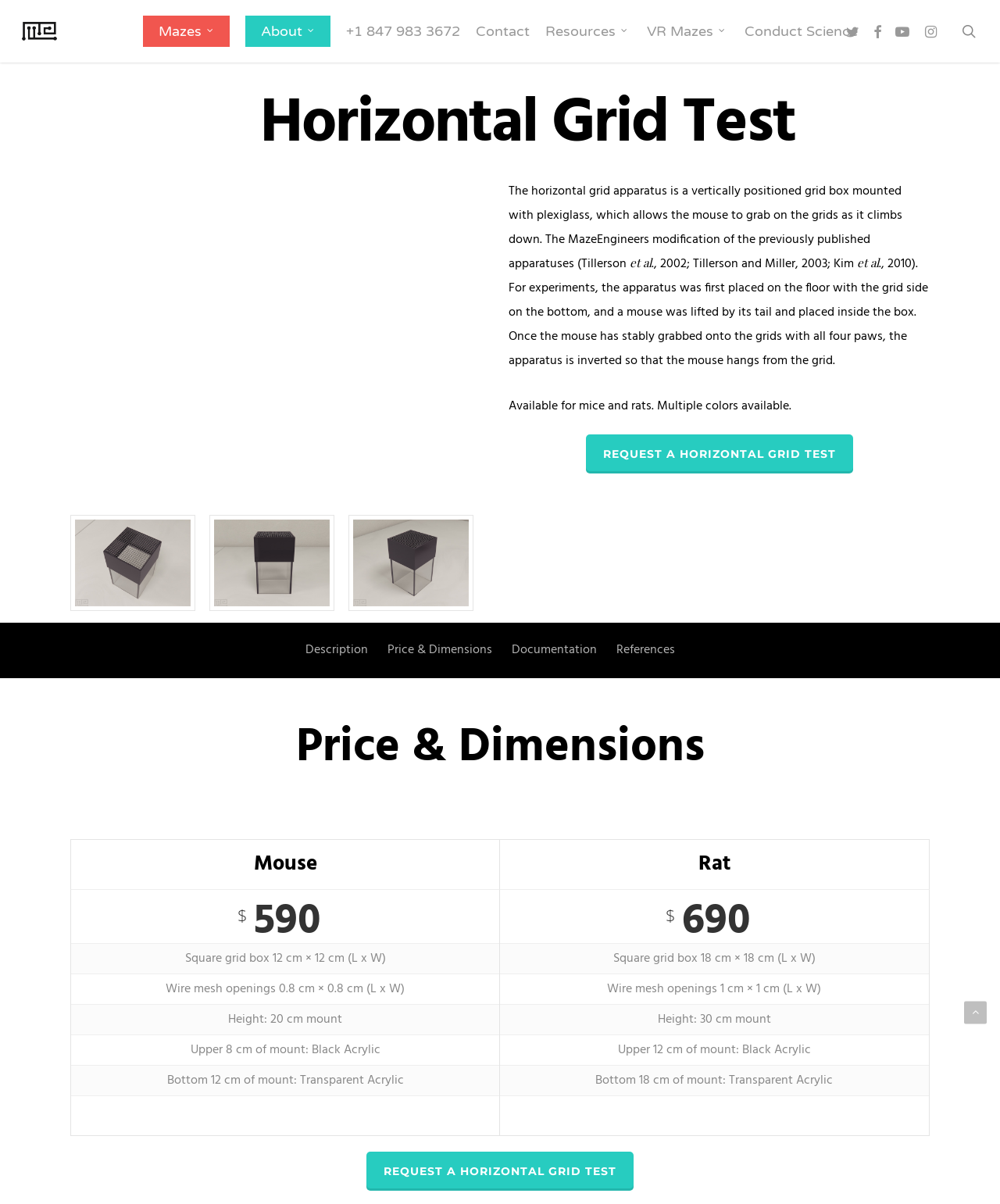Determine the bounding box coordinates of the clickable element to achieve the following action: 'Click the 'References' link'. Provide the coordinates as four float values between 0 and 1, formatted as [left, top, right, bottom].

[0.616, 0.517, 0.675, 0.563]